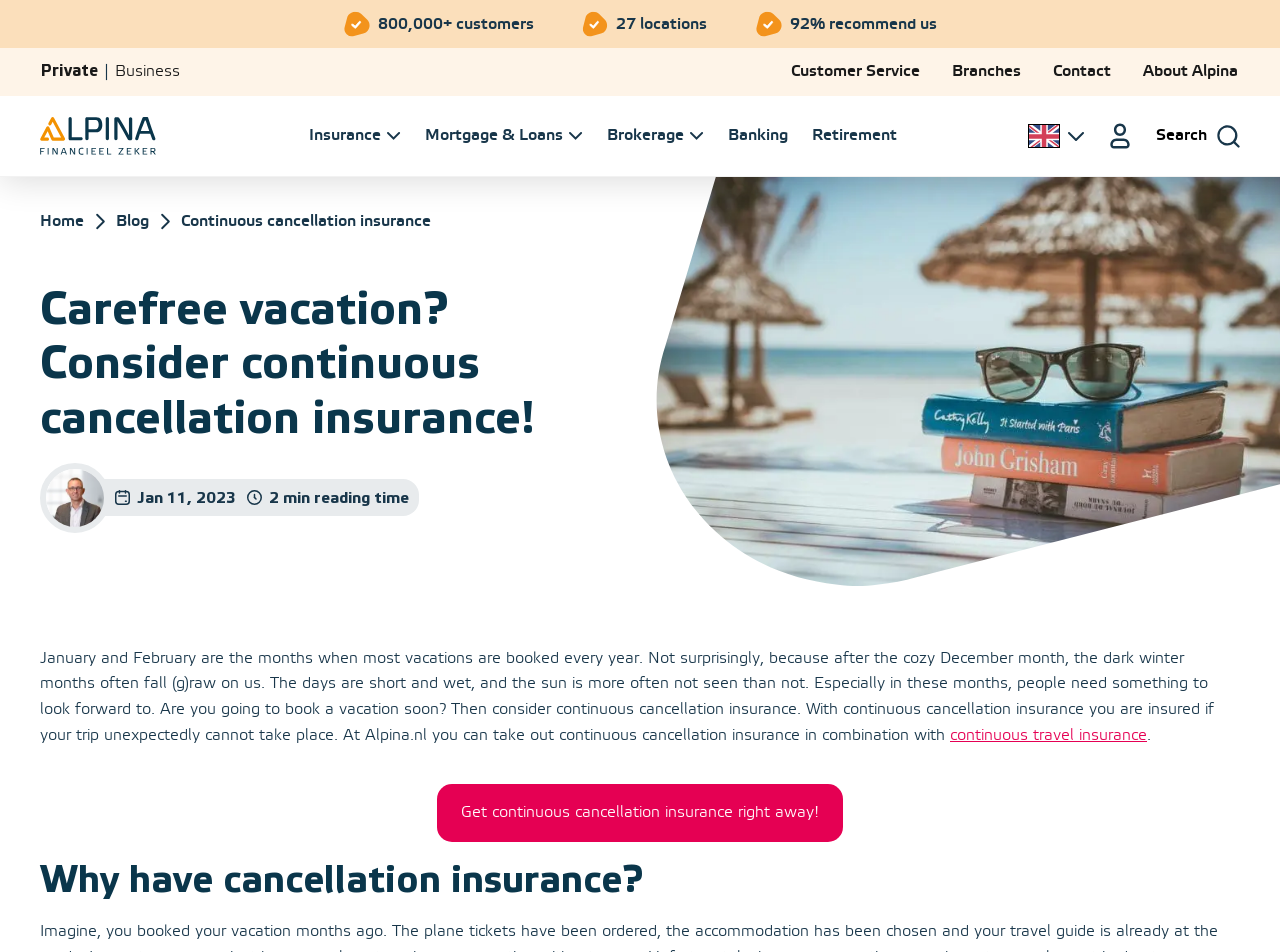Give a comprehensive overview of the webpage, including key elements.

The webpage appears to be the homepage of Alpina.nl, a financial services company. At the top, there is a prominent heading that reads "Carefree vacation? Cancellation insurance can help you." Below this, there are three static text elements highlighting the company's credentials, including 800,000+ customers, 27 locations, and a 92% recommendation rate.

To the left of these credentials, there are two links, "Private" and "Business", which likely lead to different sections of the website. Above these links, there is a small link that says "Continue to content". 

On the top-right corner, there is a menu with links to "Customer Service", "Branches", "Contact", and "About Alpina". Next to this menu, there is a logo of Alpina Financially Sure, accompanied by an image of the same logo.

Below the logo, there is another menu with buttons and links related to different financial services, including insurance, mortgage and loans, brokerage, banking, and retirement.

On the right side of the page, there is a section with a complementary text that says "Language selected: English". Below this, there are two buttons, "Inloggen" (login) and "Search", each with an accompanying image.

The main content of the page starts with a heading that says "Carefree vacation? Consider continuous cancellation insurance!" Below this, there is a link to "Home" and a link to "Blog", followed by a static text that says "Continuous cancellation insurance". 

The main article on the page discusses the importance of continuous cancellation insurance, especially during the winter months when people tend to book vacations. The article highlights the benefits of taking out continuous cancellation insurance in combination with continuous travel insurance, which can be done on Alpina.nl. There is a call-to-action link at the end of the article that says "Get continuous cancellation insurance right away!" 

Throughout the page, there are several images, including a logo, an icon of a user, an image of sunglasses on books, and an image of a person named Roy van den Anker.